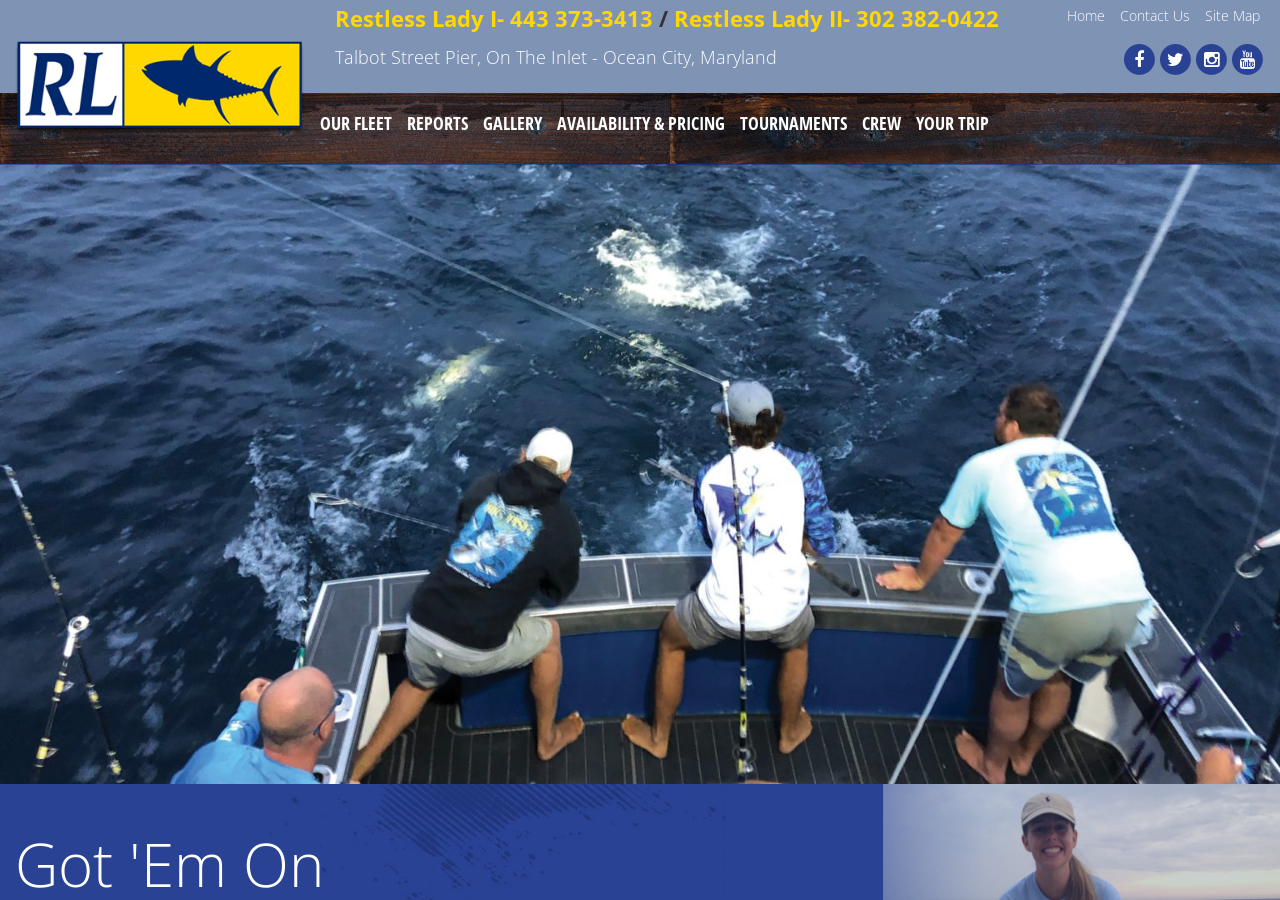Locate the bounding box coordinates of the UI element described by: "alt="The Restless Lady"". Provide the coordinates as four float numbers between 0 and 1, formatted as [left, top, right, bottom].

[0.012, 0.044, 0.238, 0.15]